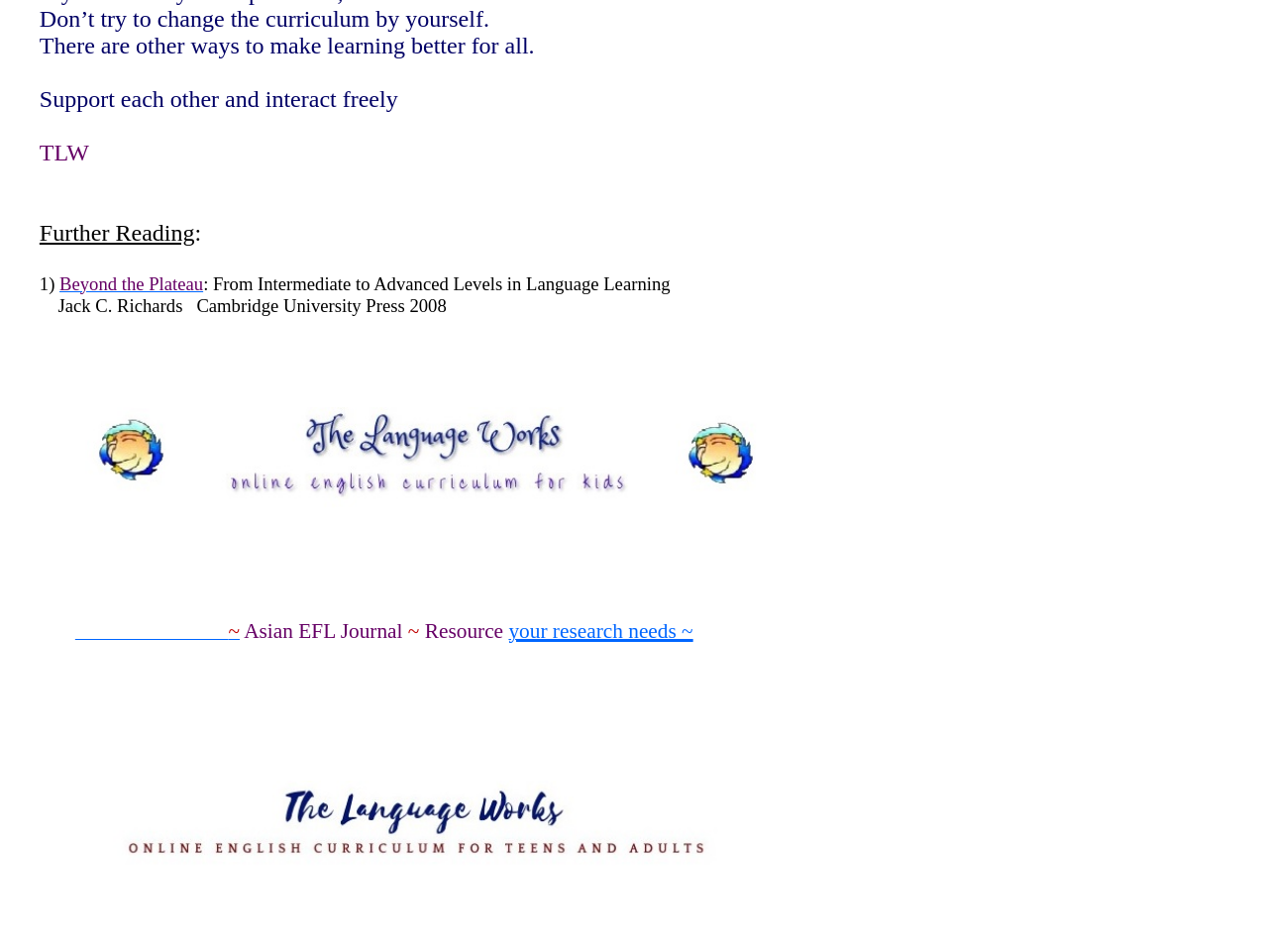How many links are there in the 'Further Reading' section?
Answer the question with as much detail as possible.

There is only one link in the 'Further Reading' section, which is the link to the article 'Beyond the Plateau'.